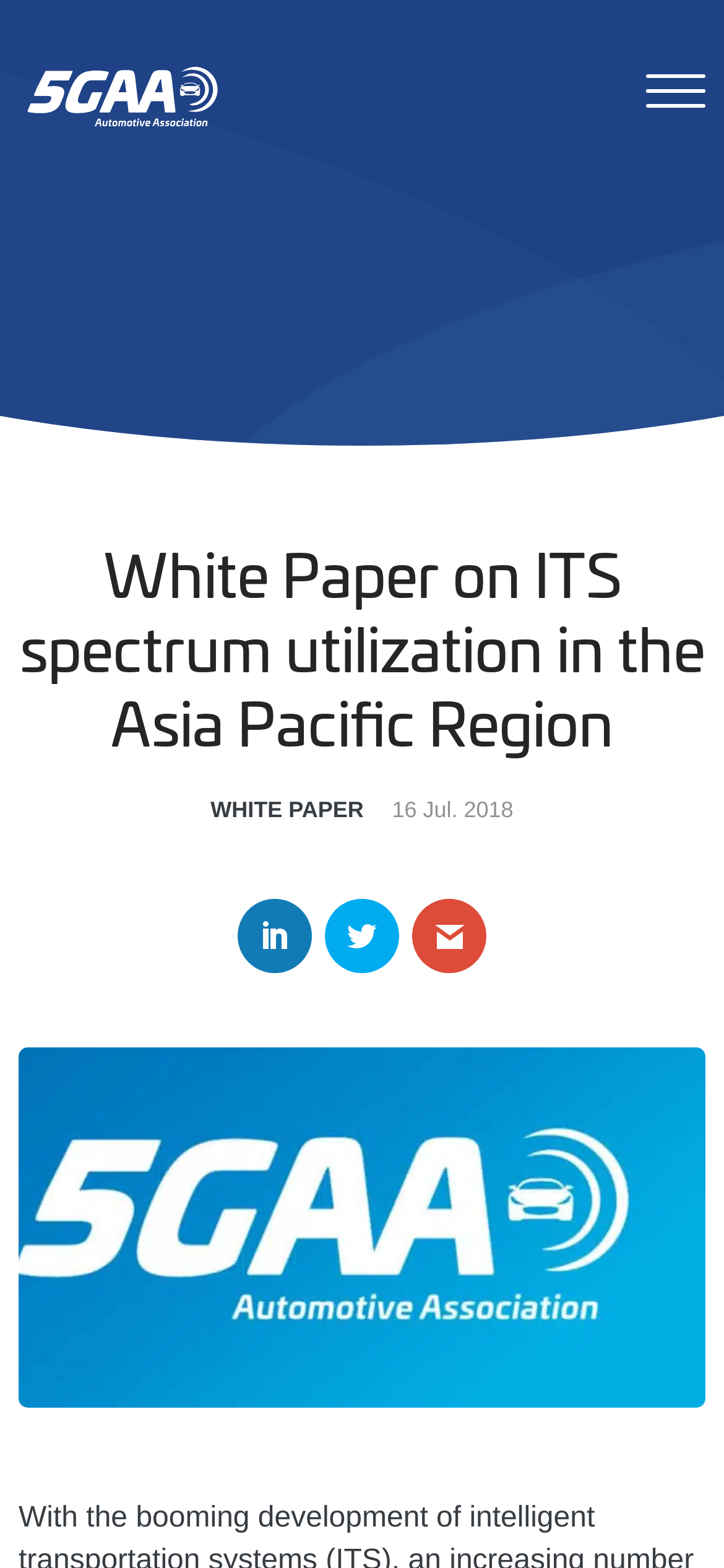Find the bounding box of the element with the following description: "Membership". The coordinates must be four float numbers between 0 and 1, formatted as [left, top, right, bottom].

[0.819, 0.064, 0.86, 0.069]